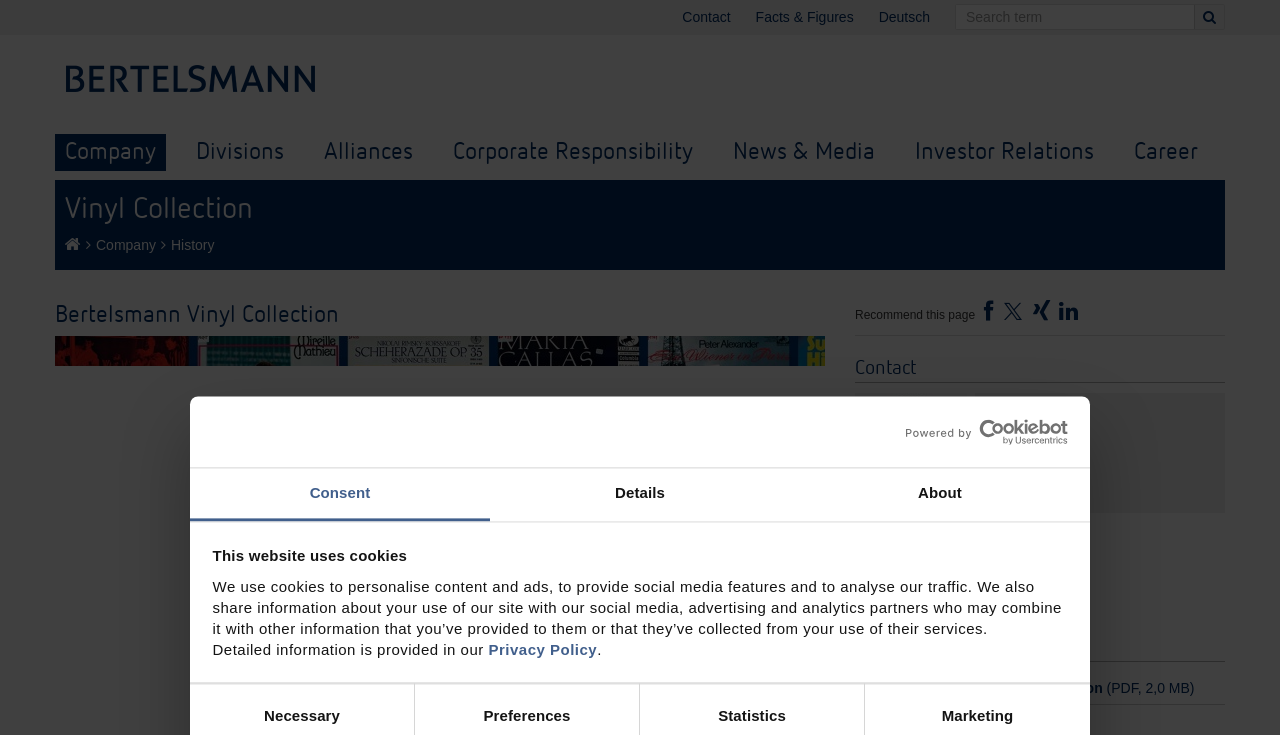Give a one-word or phrase response to the following question: How many divisions are listed on the webpage?

7